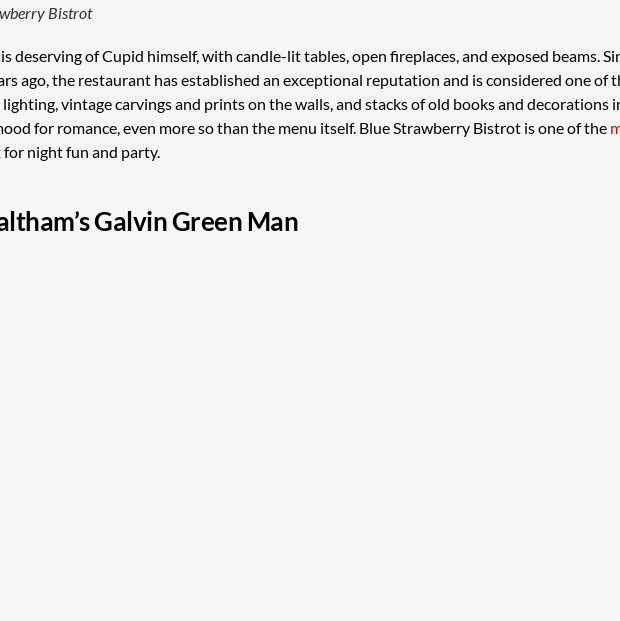Elaborate on all the key elements and details present in the image.

The image features "Great Waltham’s Galvin Green Man," a distinguished pub noted for its rich history and contemporary dining experience. Renowned for its warm ambiance, the establishment showcases traditional elements such as exposed beams and atmospheric candle lighting, ideal for a cozy outing. The image conveys the inviting setting and highlights the fusion of modern culinary artistry with classic pub culture, catering to both casual nights out and more festive gatherings. As a celebrated venue, Galvin Green Man is part of a culinary evolution spearheaded by the award-winning Galvin brothers, offering a menu that promises variety and excellence, ensuring a memorable dining experience.